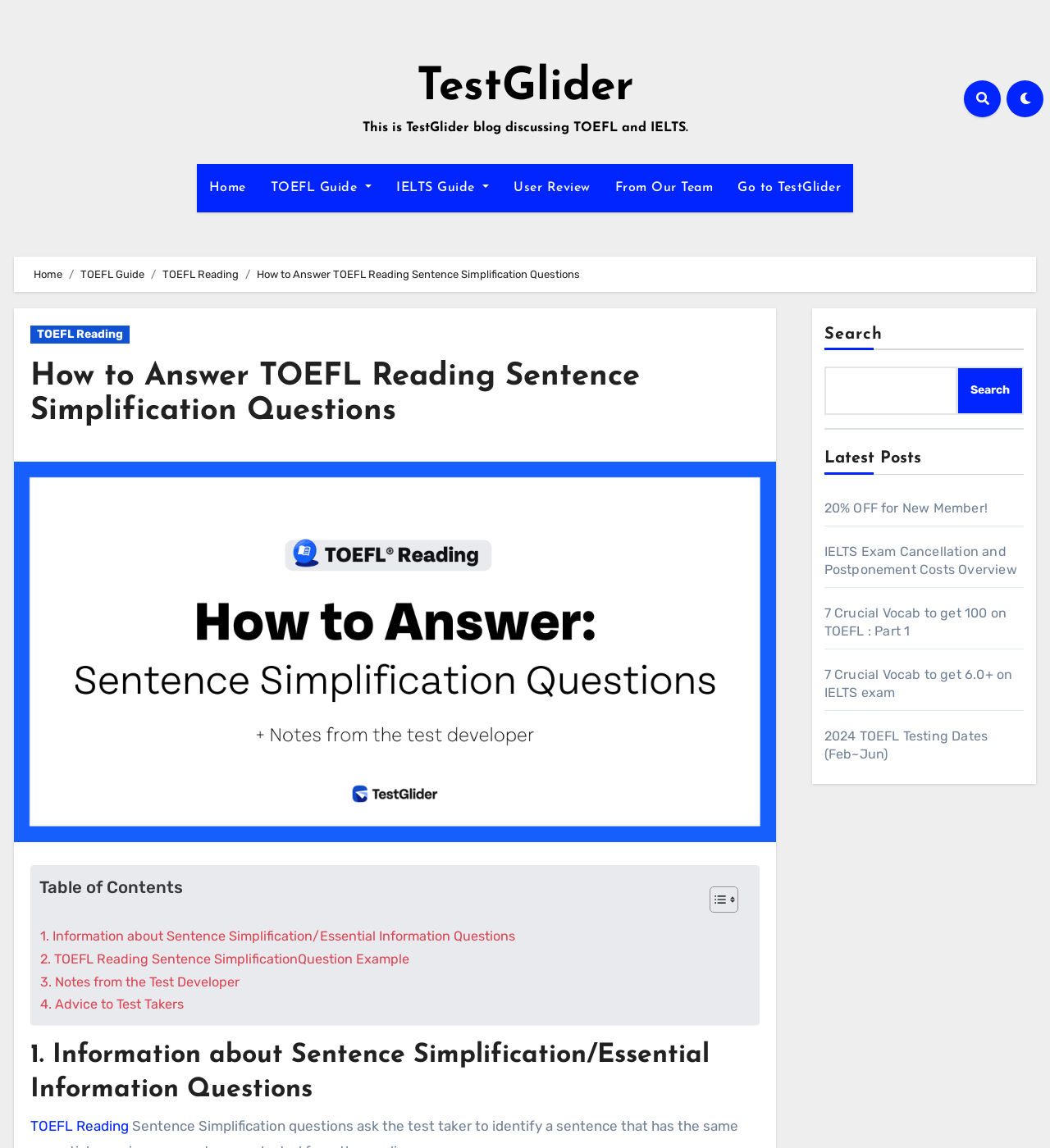What is the function of the search box?
Please give a detailed and thorough answer to the question, covering all relevant points.

The search box is located at the top right of the webpage and allows users to search for specific content within the website. It is a common feature in webpages to help users find relevant information quickly.